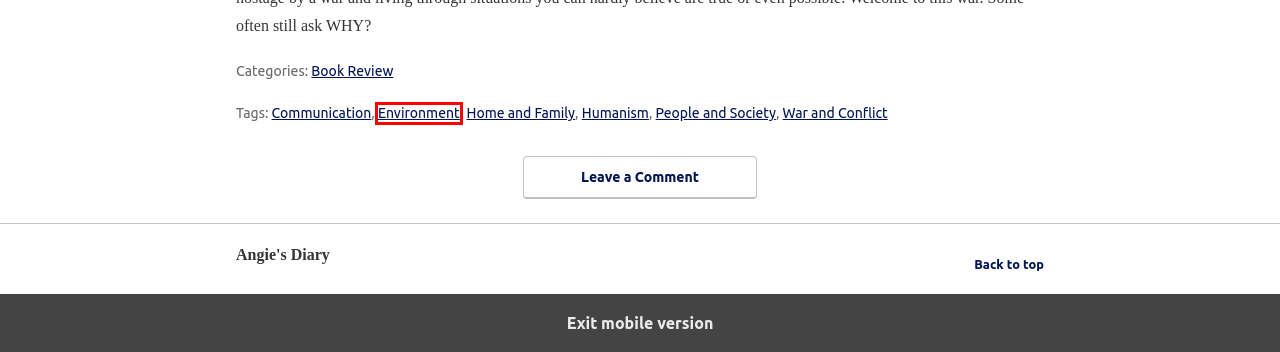You are provided with a screenshot of a webpage containing a red rectangle bounding box. Identify the webpage description that best matches the new webpage after the element in the bounding box is clicked. Here are the potential descriptions:
A. Angie's Diary • Literary Magazine And Guest Blog
B. Communication • Angie's Diary, Literary Magazine And Guest Blog
C. Book Review • Angie's Diary, Literary Magazine And Guest Blog
D. Home And Family • Angie's Diary, Literary Magazine And Guest Blog
E. People And Society • Angie's Diary, Literary Magazine And Guest Blog
F. Humanism • Angie's Diary, Literary Magazine And Guest Blog
G. War And Conflict • Angie's Diary, Literary Magazine And Guest Blog
H. Environment • Angie's Diary, Literary Magazine And Guest Blog

H